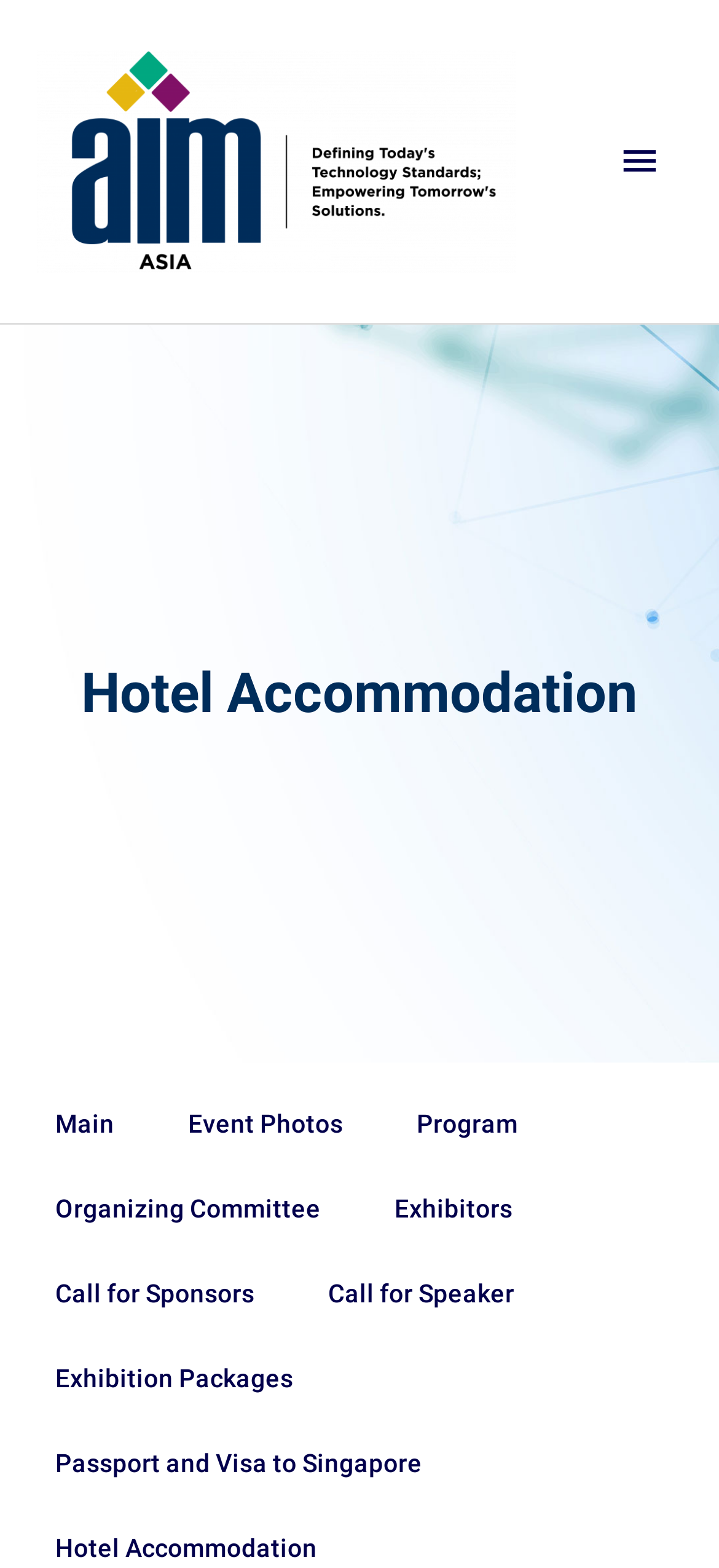Please identify the bounding box coordinates of the area that needs to be clicked to fulfill the following instruction: "Learn about the Organizing Committee."

[0.026, 0.744, 0.497, 0.798]